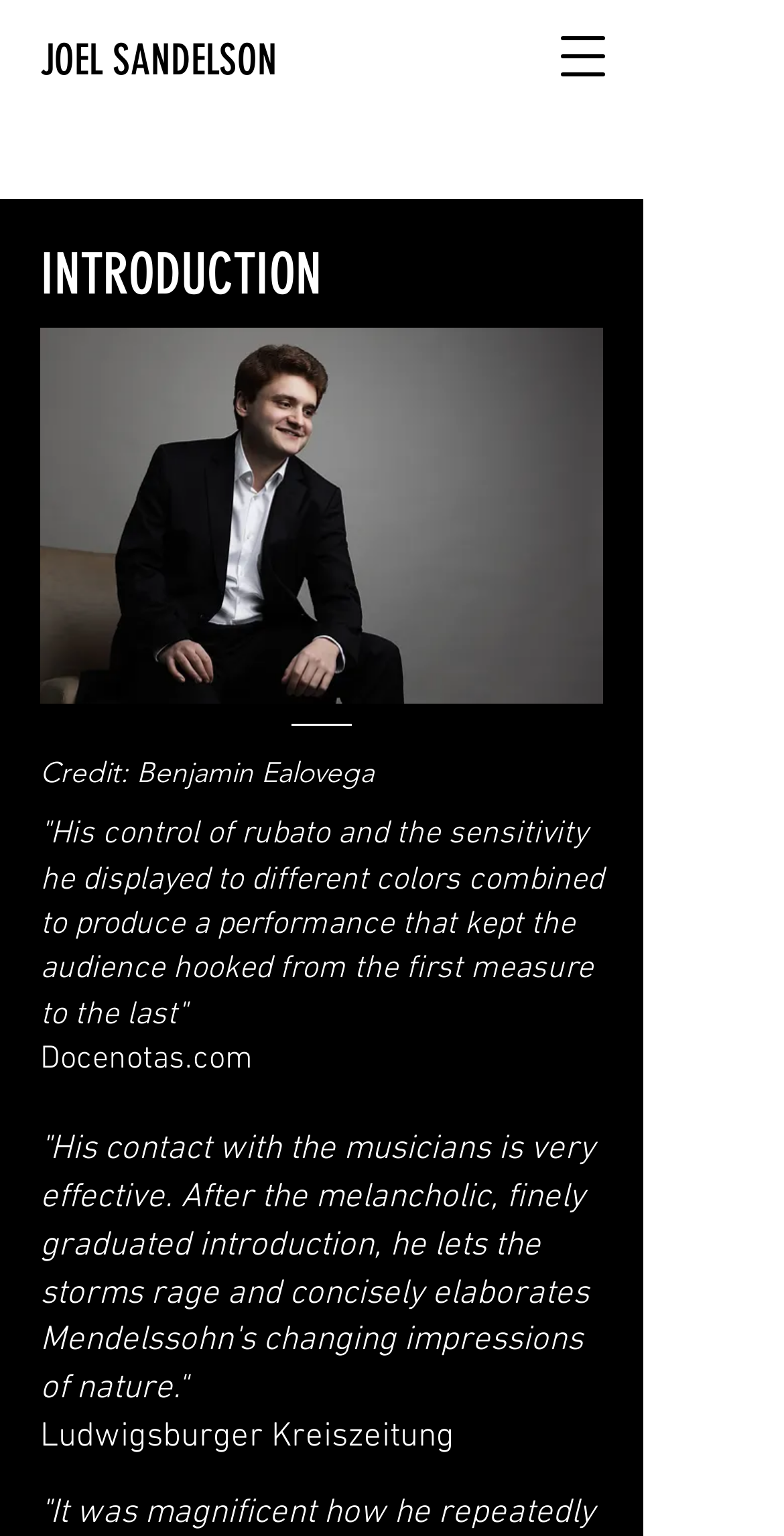What is the file name of the image?
Answer the question with a single word or phrase derived from the image.

258 colour medium 3000px - Joel Sandelson Dec 2023.jpg